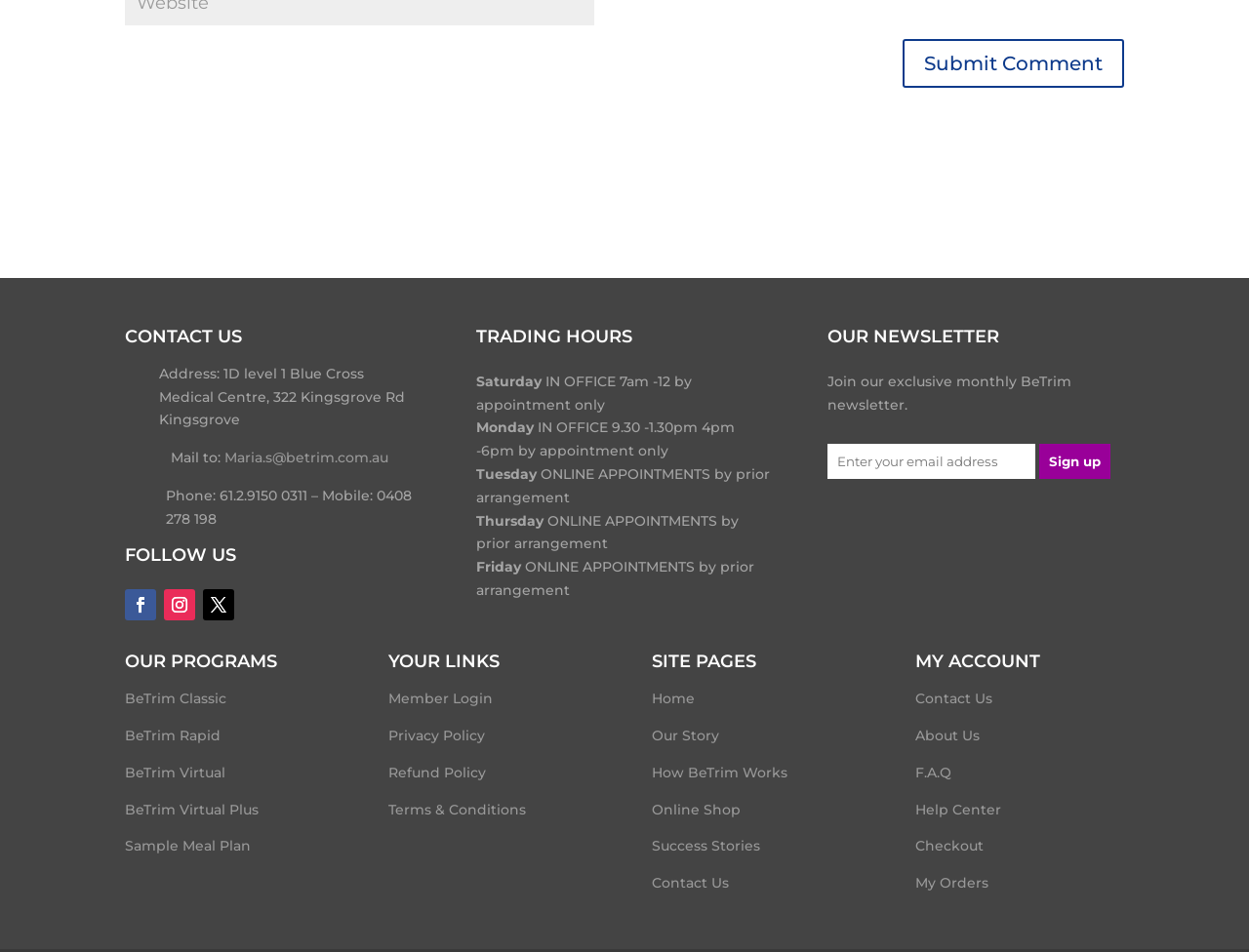Locate and provide the bounding box coordinates for the HTML element that matches this description: "value="Sign up"".

[0.832, 0.467, 0.889, 0.503]